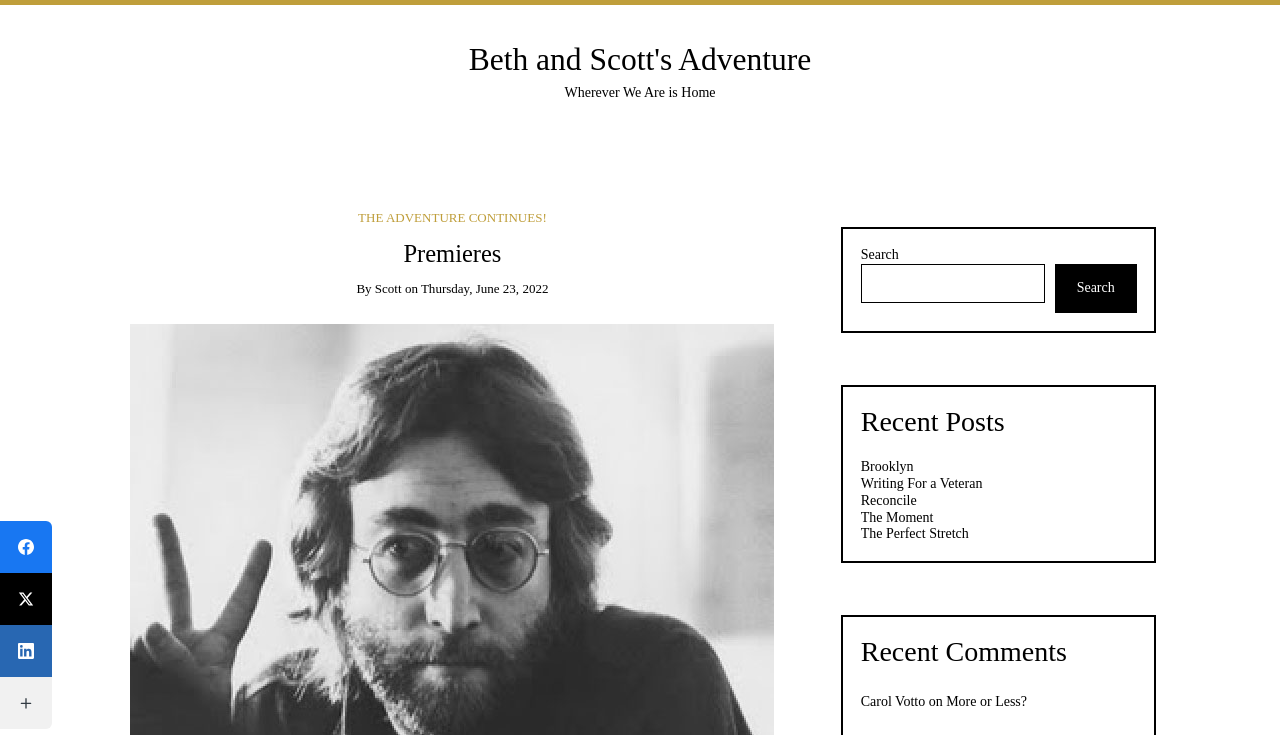What are the social media platforms listed at the bottom left?
Please interpret the details in the image and answer the question thoroughly.

The question is asking for the social media platforms listed at the bottom left, which can be found in the link elements with the text 'Facebook', 'Twitter', and 'LinkedIn' at the bottom left of the webpage.